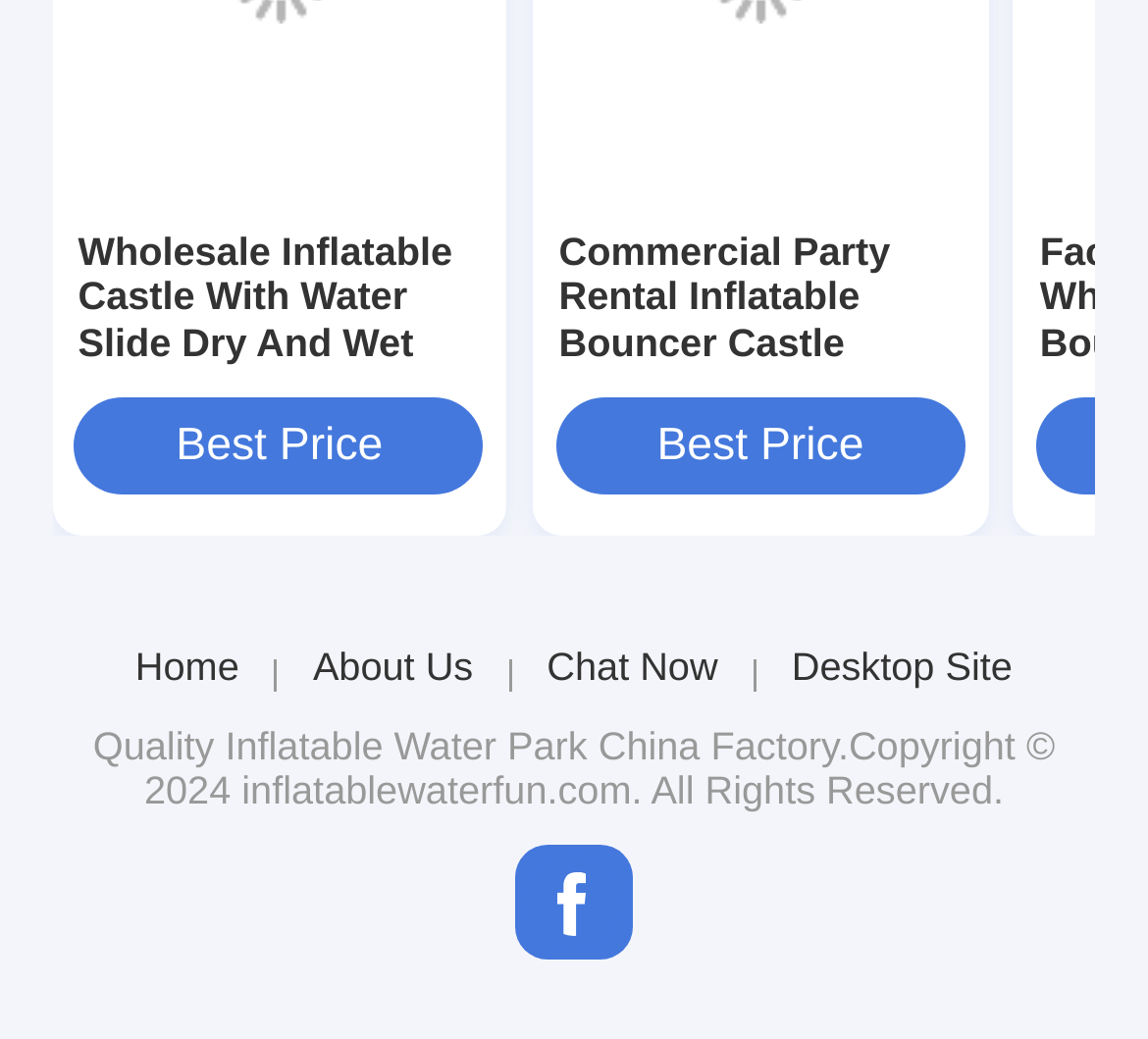Respond to the question with just a single word or phrase: 
What is the category of the second product listed?

Commercial Party Rental